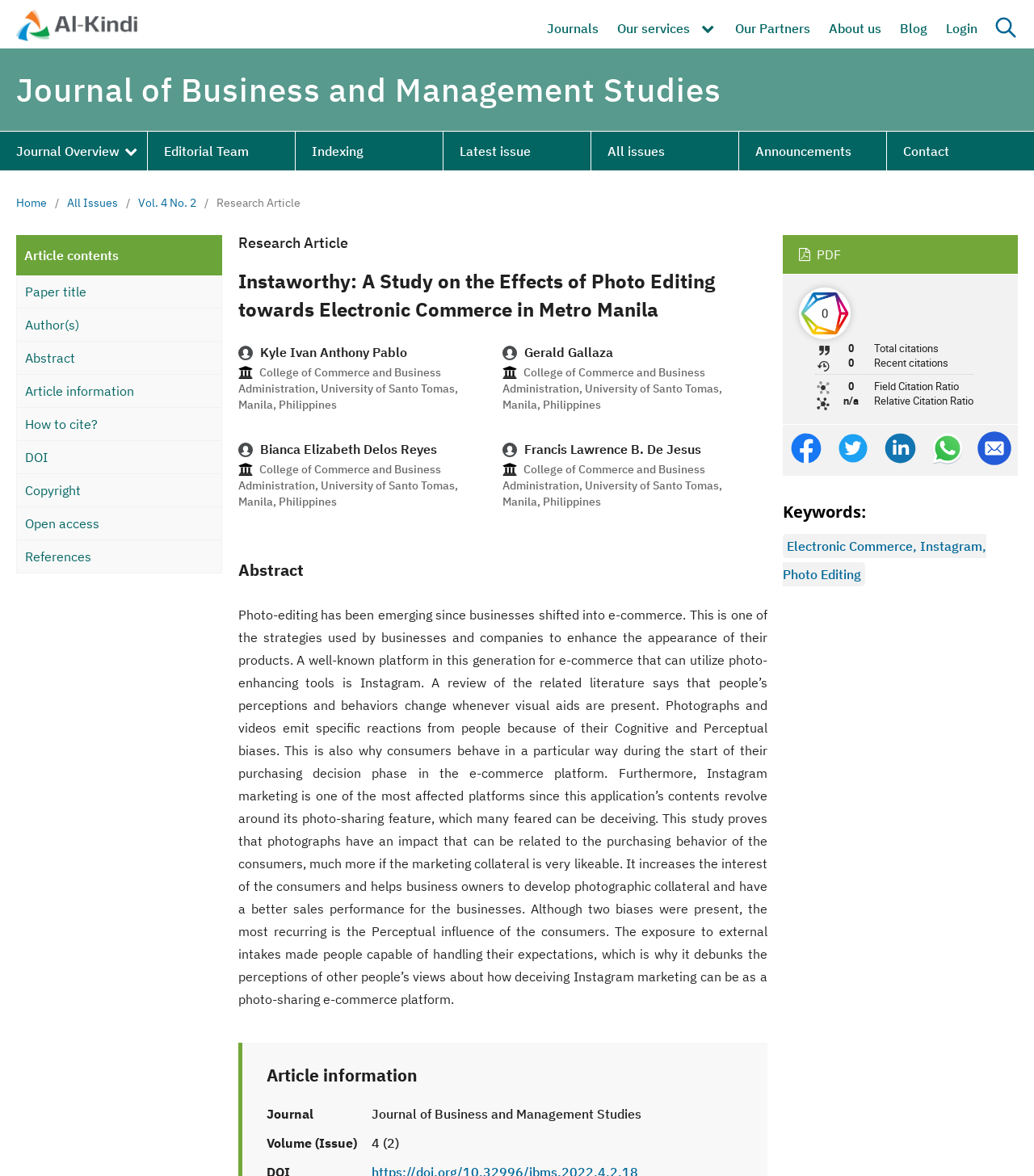Locate the bounding box coordinates of the clickable area to execute the instruction: "Explore the 'Keywords' section". Provide the coordinates as four float numbers between 0 and 1, represented as [left, top, right, bottom].

[0.757, 0.426, 0.837, 0.445]